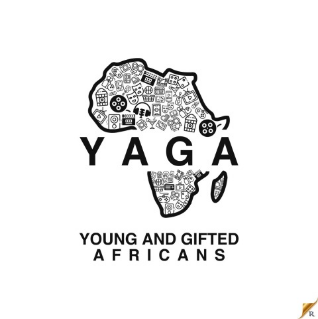What is the shape at the center of the design?
Can you give a detailed and elaborate answer to the question?

According to the caption, the design features an outline of the African continent at its center, which is filled with various symbols and icons that represent creativity, innovation, and achievement.